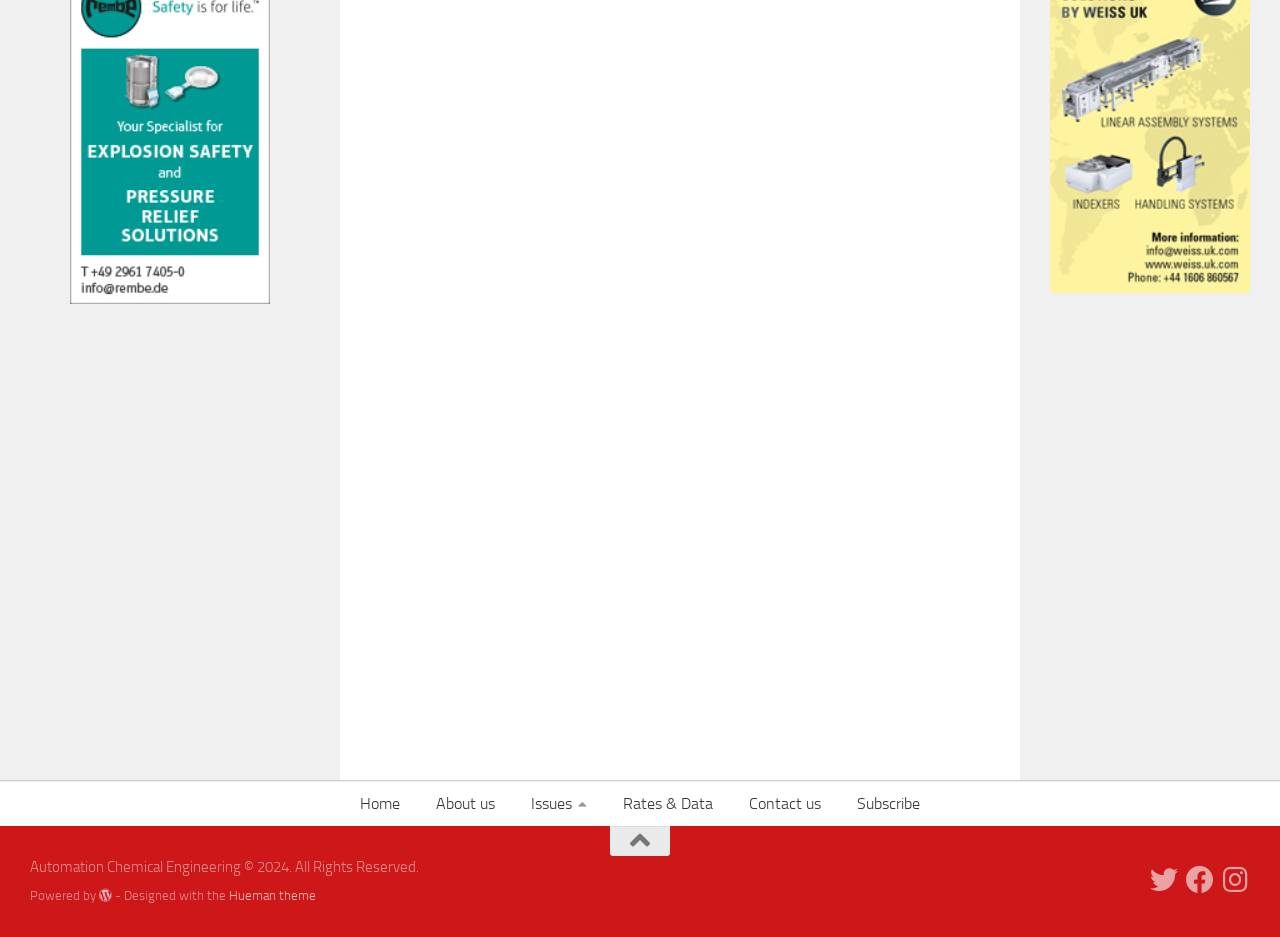Specify the bounding box coordinates (top-left x, top-left y, bottom-right x, bottom-right y) of the UI element in the screenshot that matches this description: Rates & Data

[0.473, 0.834, 0.571, 0.881]